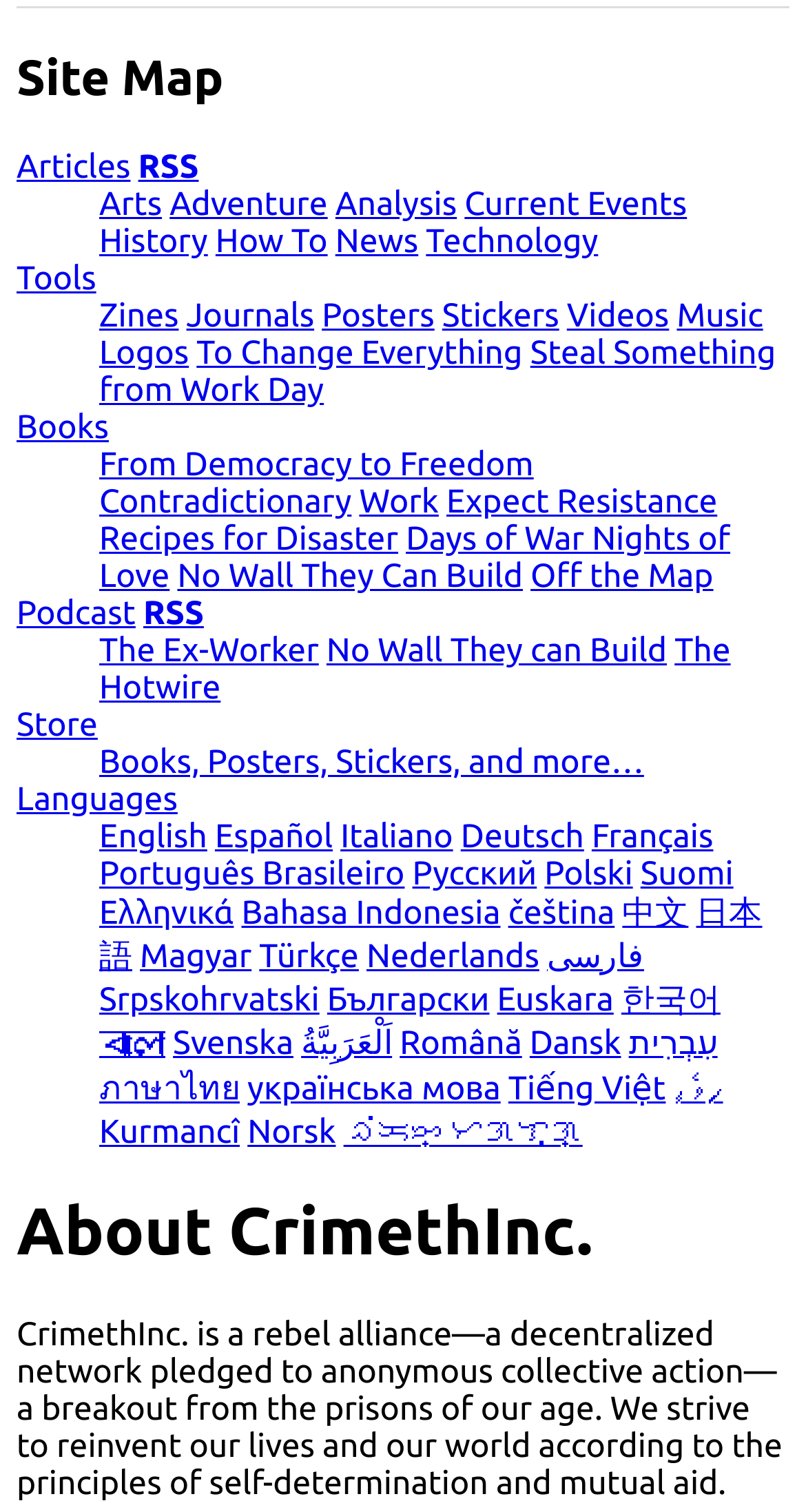Based on the element description Store, identify the bounding box of the UI element in the given webpage screenshot. The coordinates should be in the format (top-left x, top-left y, bottom-right x, bottom-right y) and must be between 0 and 1.

[0.021, 0.467, 0.121, 0.492]